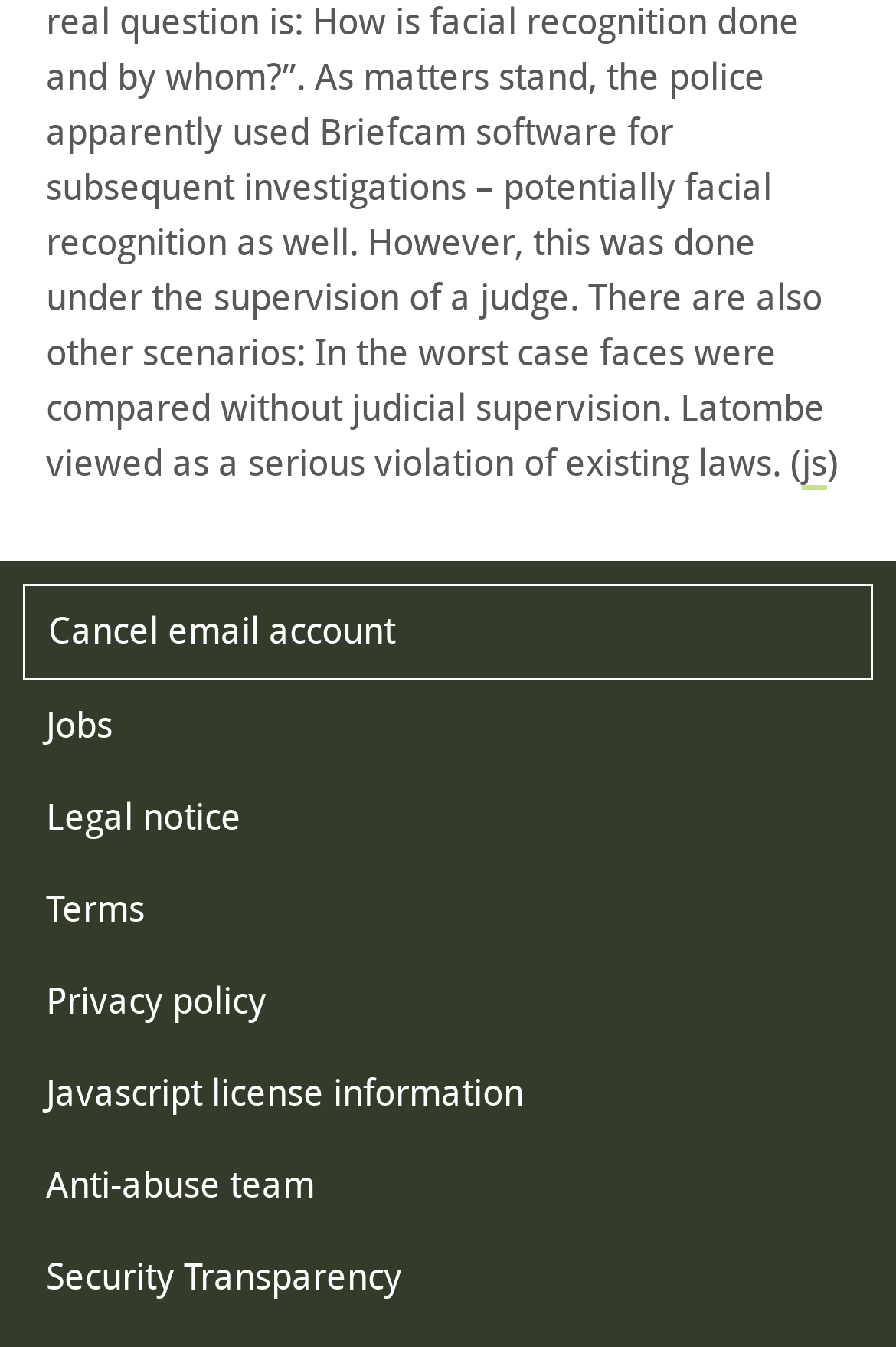Use a single word or phrase to answer the following:
What is the symbol between 'Cancel email account' and 'About us'?

/